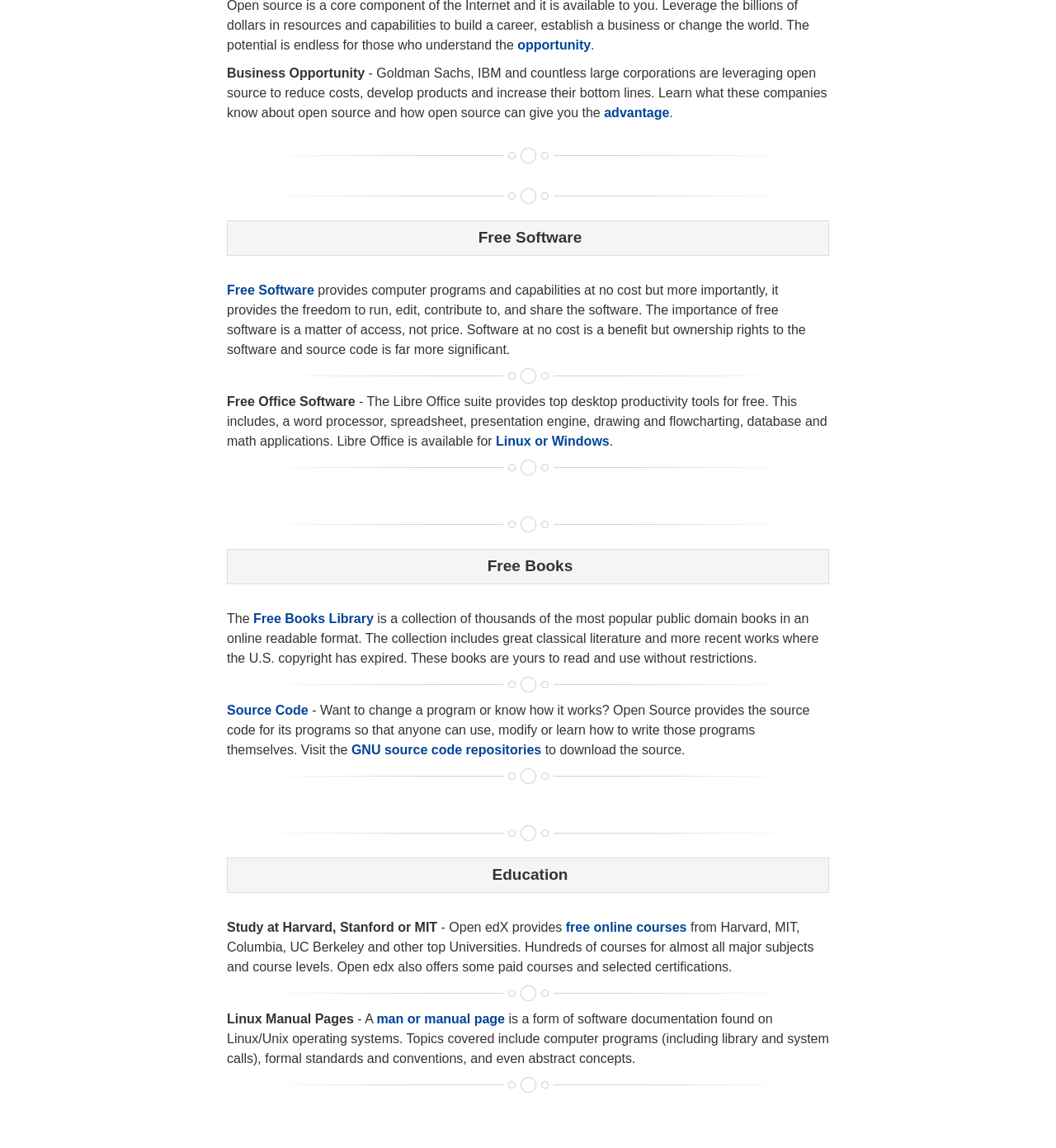What is a man or manual page?
Please give a detailed and elaborate explanation in response to the question.

Based on the StaticText element with ID 482, a man or manual page is a form of software documentation found on Linux/Unix operating systems, covering topics like computer programs, formal standards, and abstract concepts.